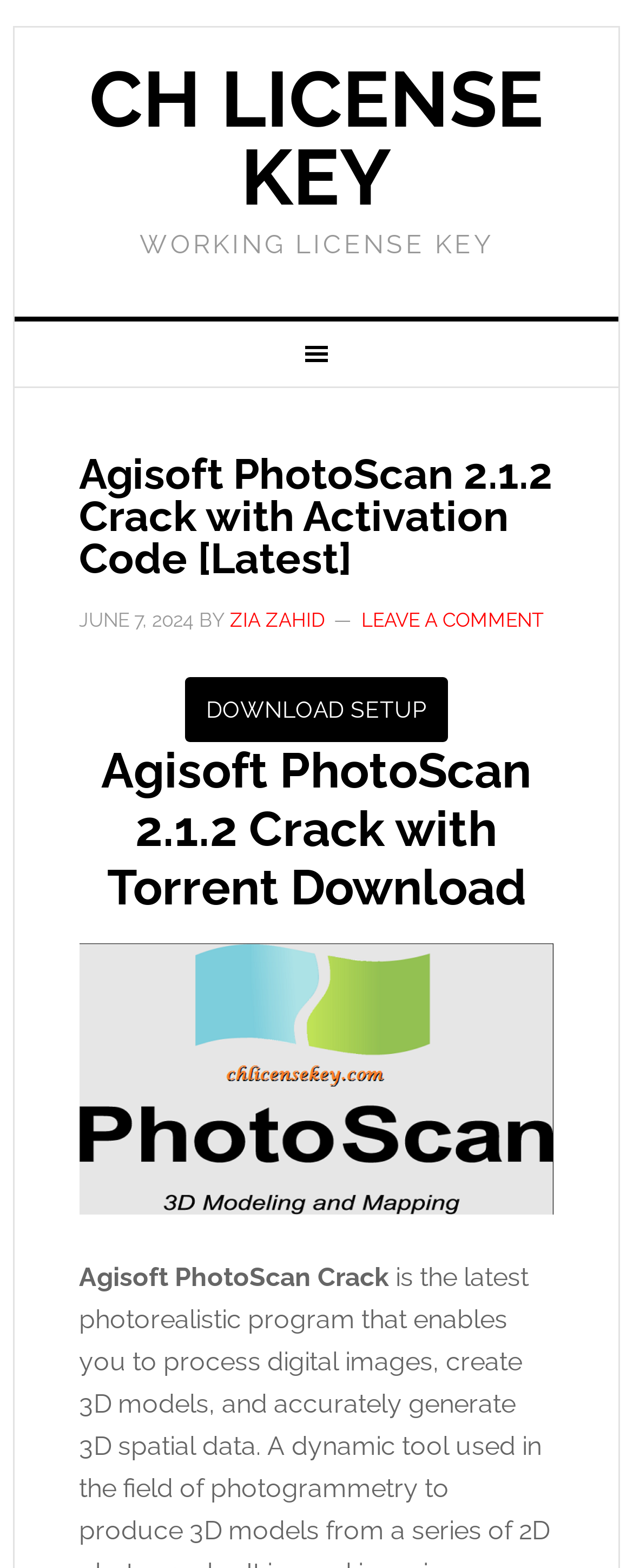Using the image as a reference, answer the following question in as much detail as possible:
What is the date of the post?

I found the date of the post by looking at the time element in the navigation section, which contains the static text 'JUNE 7, 2024'.